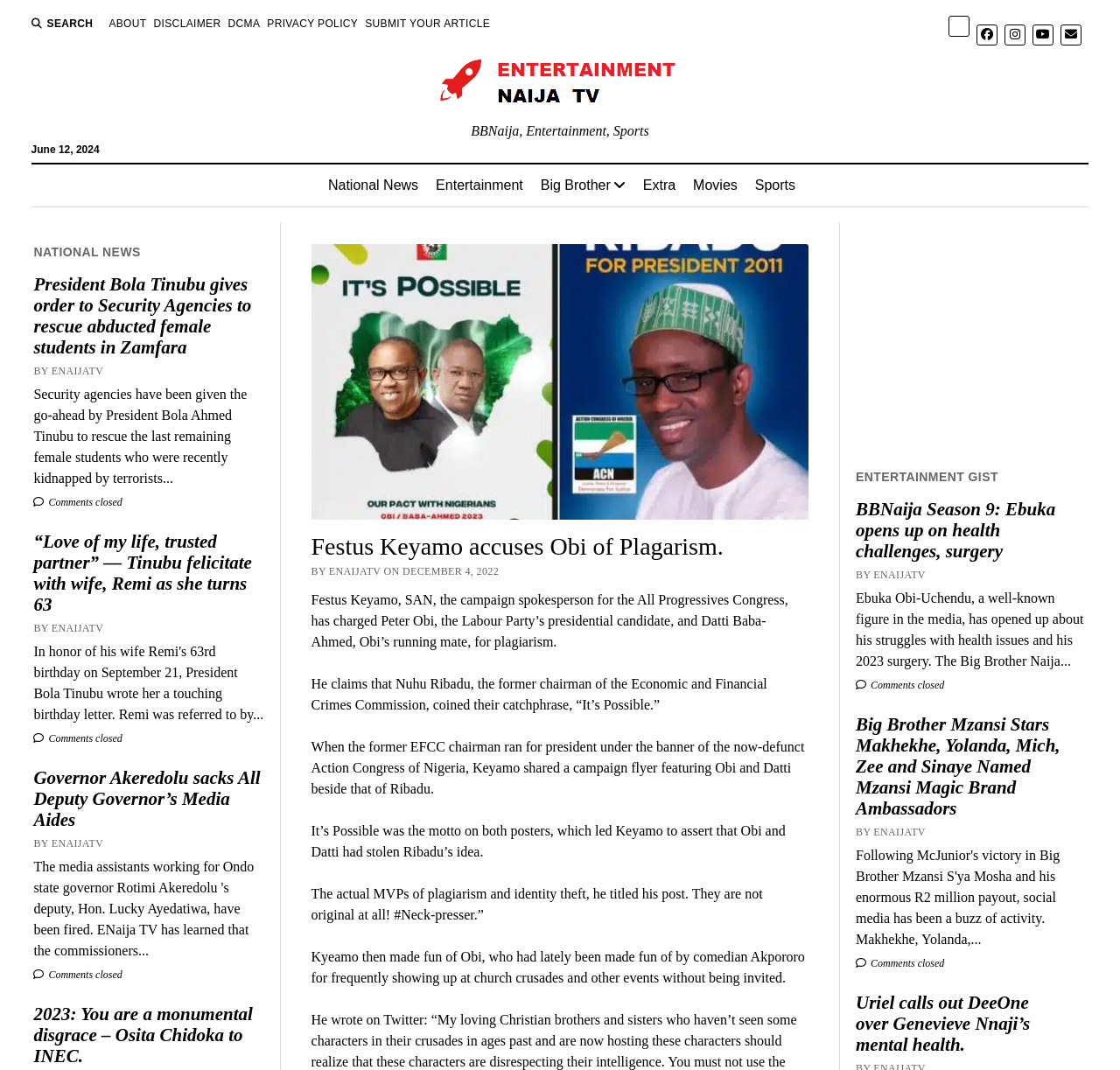Please find the bounding box coordinates (top-left x, top-left y, bottom-right x, bottom-right y) in the screenshot for the UI element described as follows: Contact Us

None